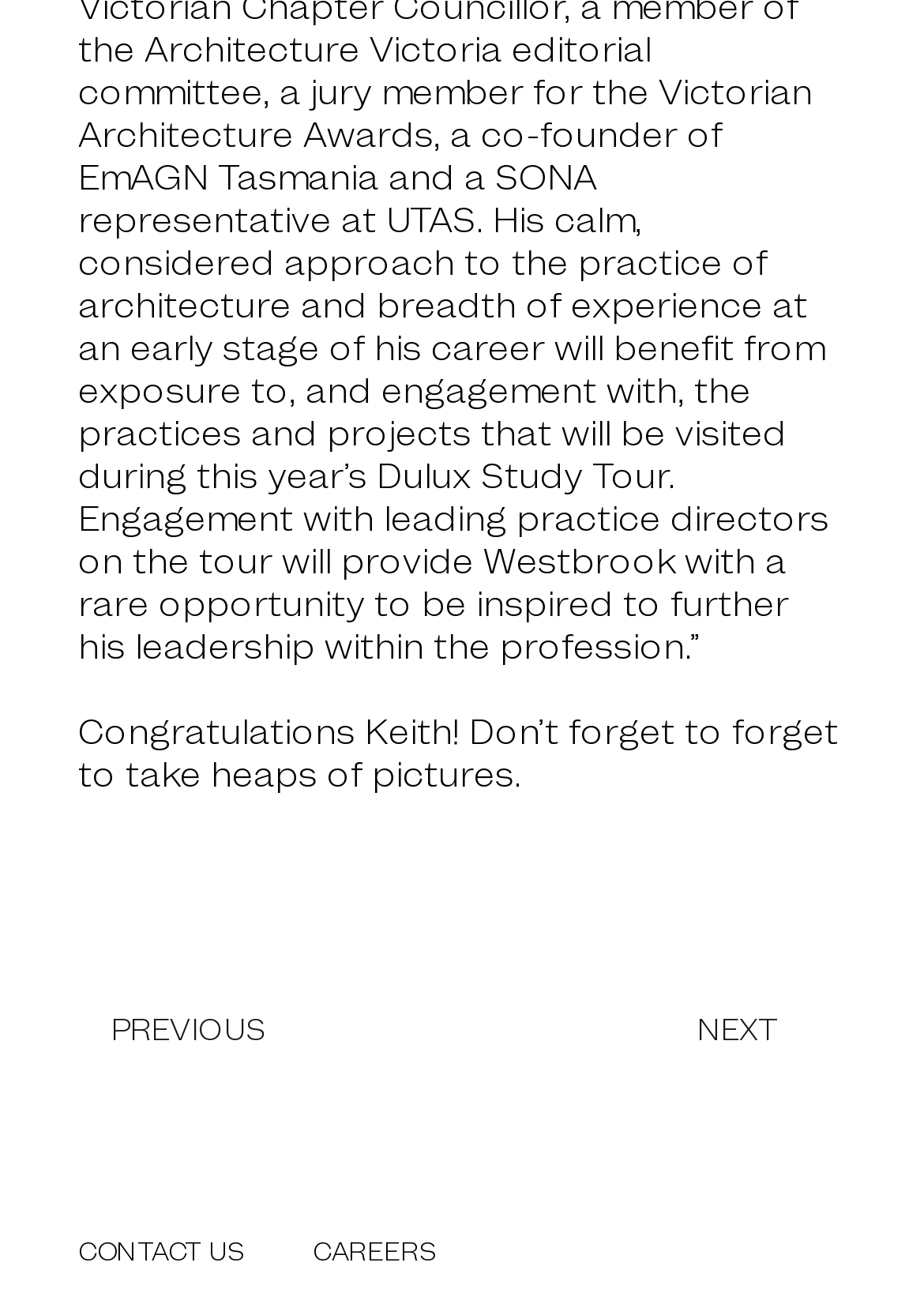Locate the bounding box coordinates of the area to click to fulfill this instruction: "Click the PREVIOUS button". The bounding box should be presented as four float numbers between 0 and 1, in the order [left, top, right, bottom].

[0.084, 0.724, 0.323, 0.844]